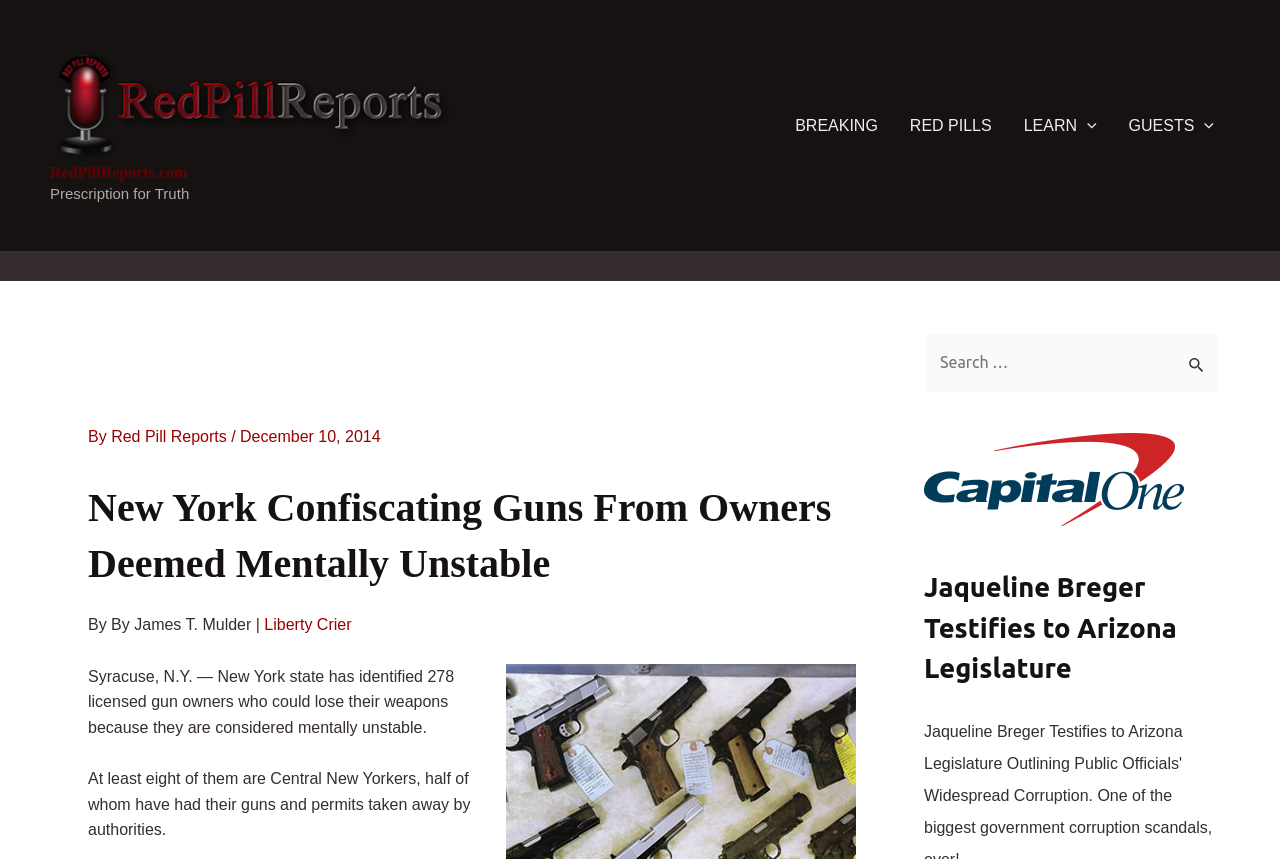Determine the bounding box coordinates of the UI element that matches the following description: "Liberty Crier". The coordinates should be four float numbers between 0 and 1 in the format [left, top, right, bottom].

[0.207, 0.718, 0.275, 0.737]